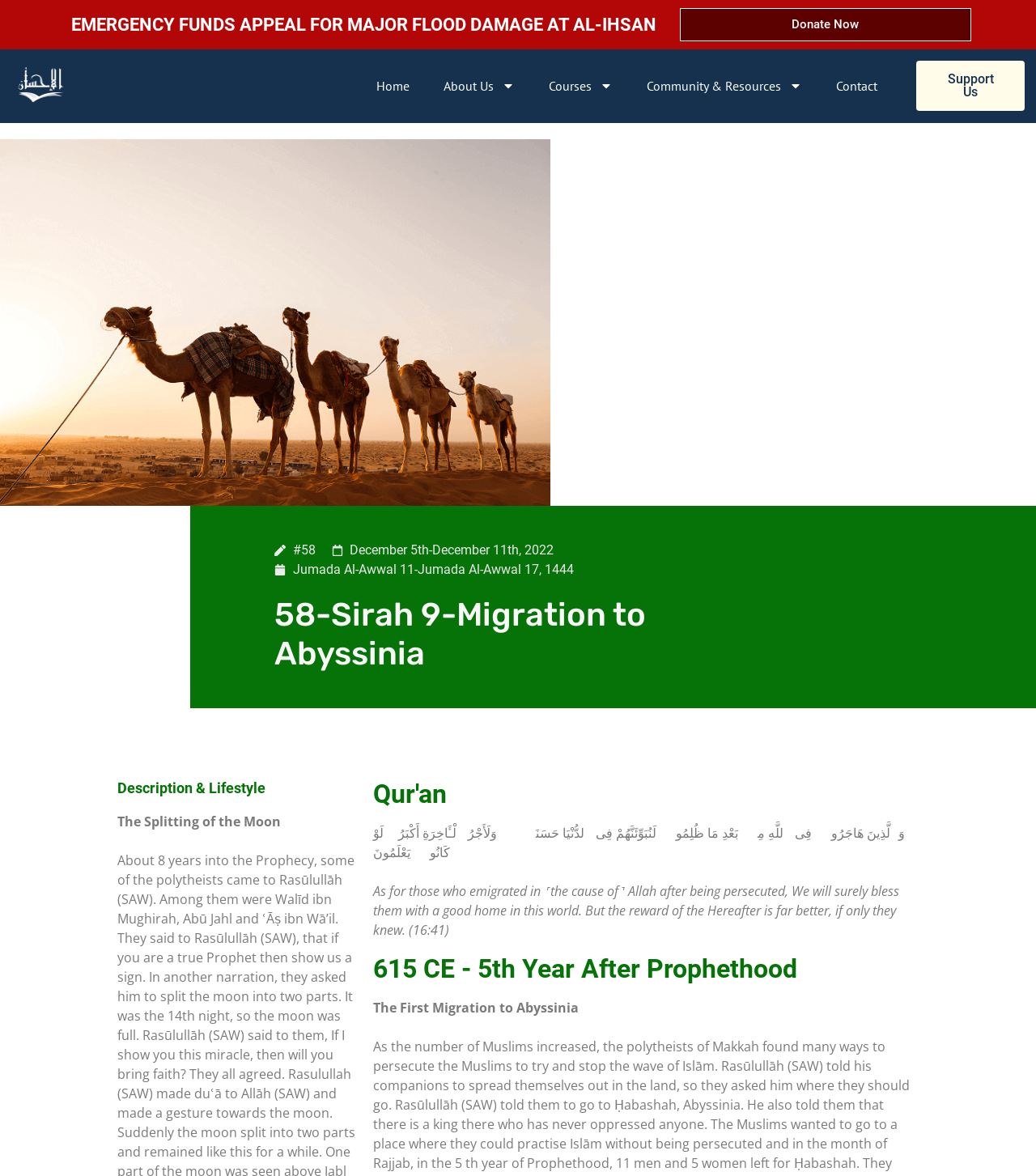What is the emergency fund appeal for?
Please provide a comprehensive answer based on the information in the image.

The emergency fund appeal is for major flood damage at Al-Ihsan, as indicated by the heading 'EMERGENCY FUNDS APPEAL FOR MAJOR FLOOD DAMAGE AT AL-IHSAN' at the top of the webpage.